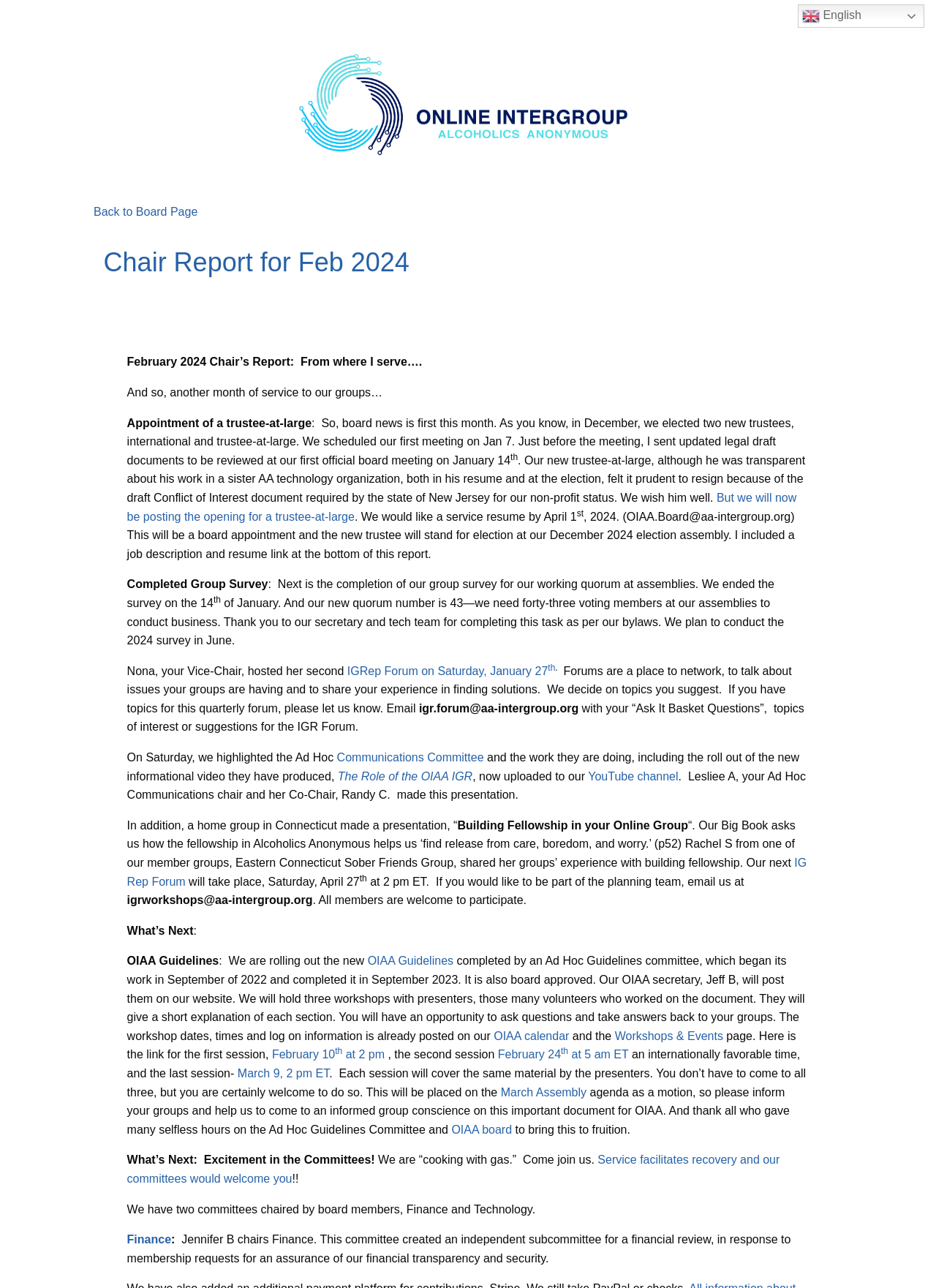Determine the bounding box coordinates of the clickable element necessary to fulfill the instruction: "Watch the video on the YouTube channel". Provide the coordinates as four float numbers within the 0 to 1 range, i.e., [left, top, right, bottom].

[0.628, 0.598, 0.725, 0.607]